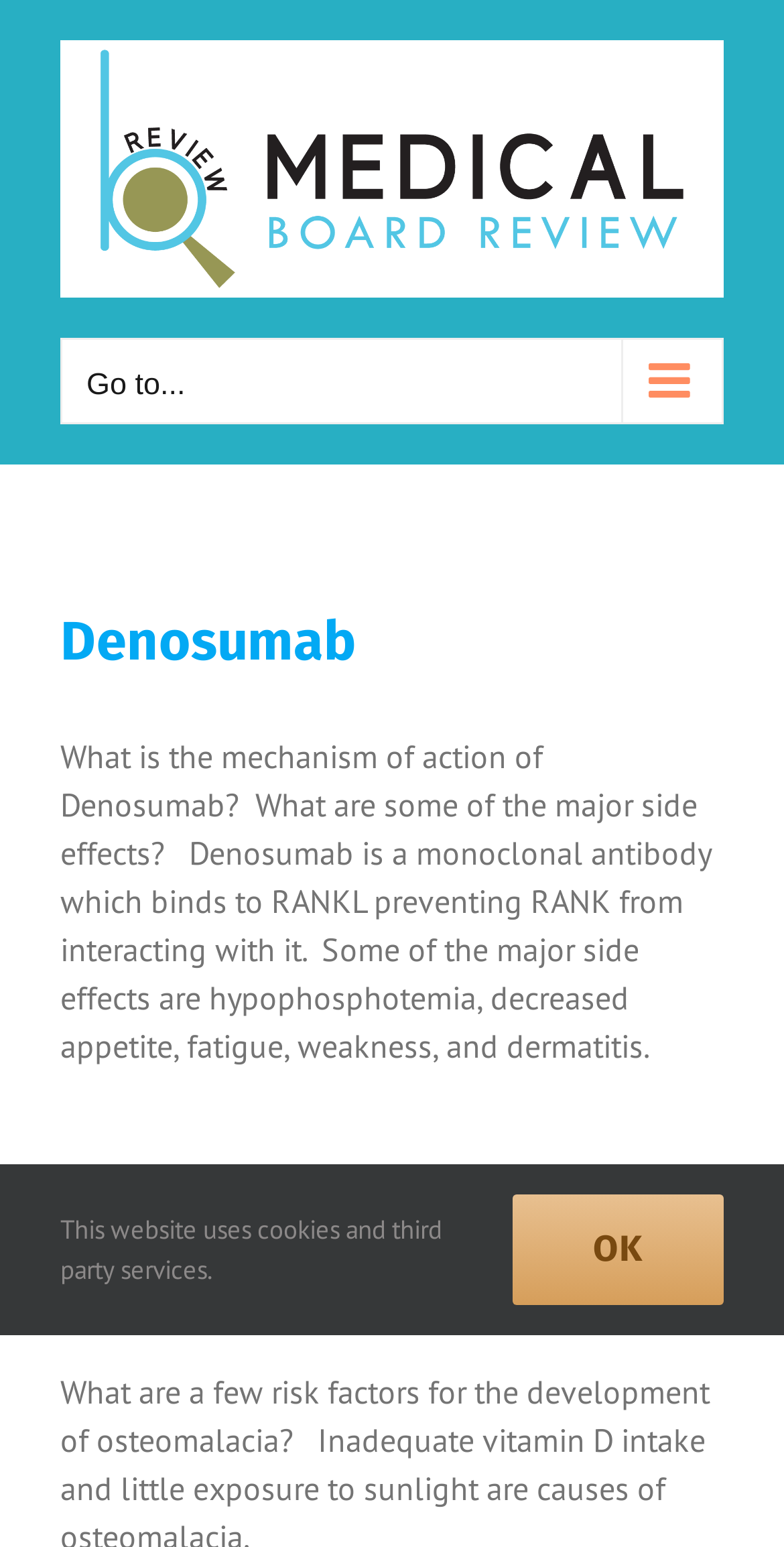What is the purpose of the 'Go to Top' link?
Provide an in-depth answer to the question, covering all aspects.

I found the 'Go to Top' link at the bottom of the webpage and inferred its purpose by its name and position, which suggests that it allows the user to quickly navigate to the top of the page.